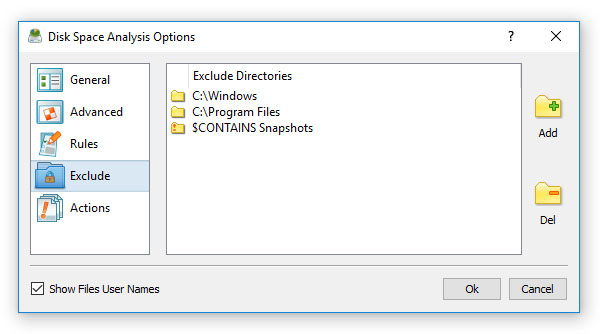What is the purpose of the 'Exclude' tab?
Please answer the question with as much detail and depth as you can.

The 'Exclude' tab is prominently featured on the left-hand side of the dialog box, and it enables users to manage directories they wish to exclude from the disk space analysis, providing a way to customize the analysis process.